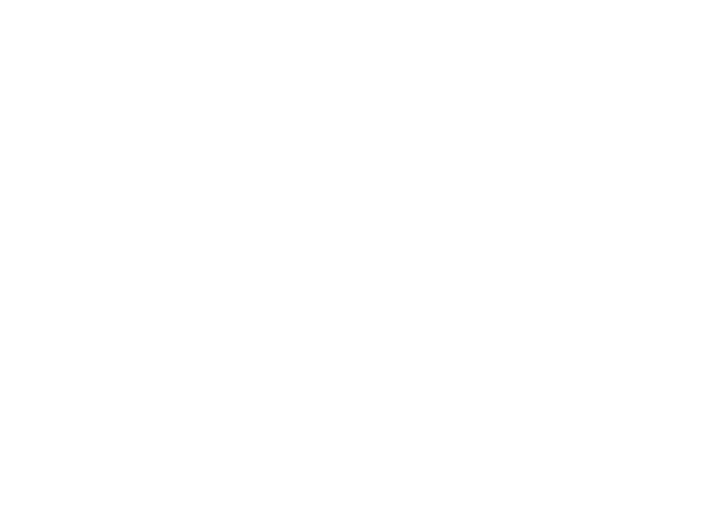Convey a detailed narrative of what is depicted in the image.

The image showcases a stunning Rolls Royce Silver Shadow, a classic luxury automobile known for its elegance and sophistication. Displayed prominently on the webpage, this vehicle is a hallmark of automotive craftsmanship from the 1970s. Surrounding the image are details about the car, including its make, model, and available features. The page captures the allure of the Silver Shadow, inviting potential customers to dream about a luxurious driving experience, particularly for special occasions like proms. The presentation emphasizes not just the aesthetic appeal of the car but also its status as a symbol of prestige and indulgence in the world of classic cars.